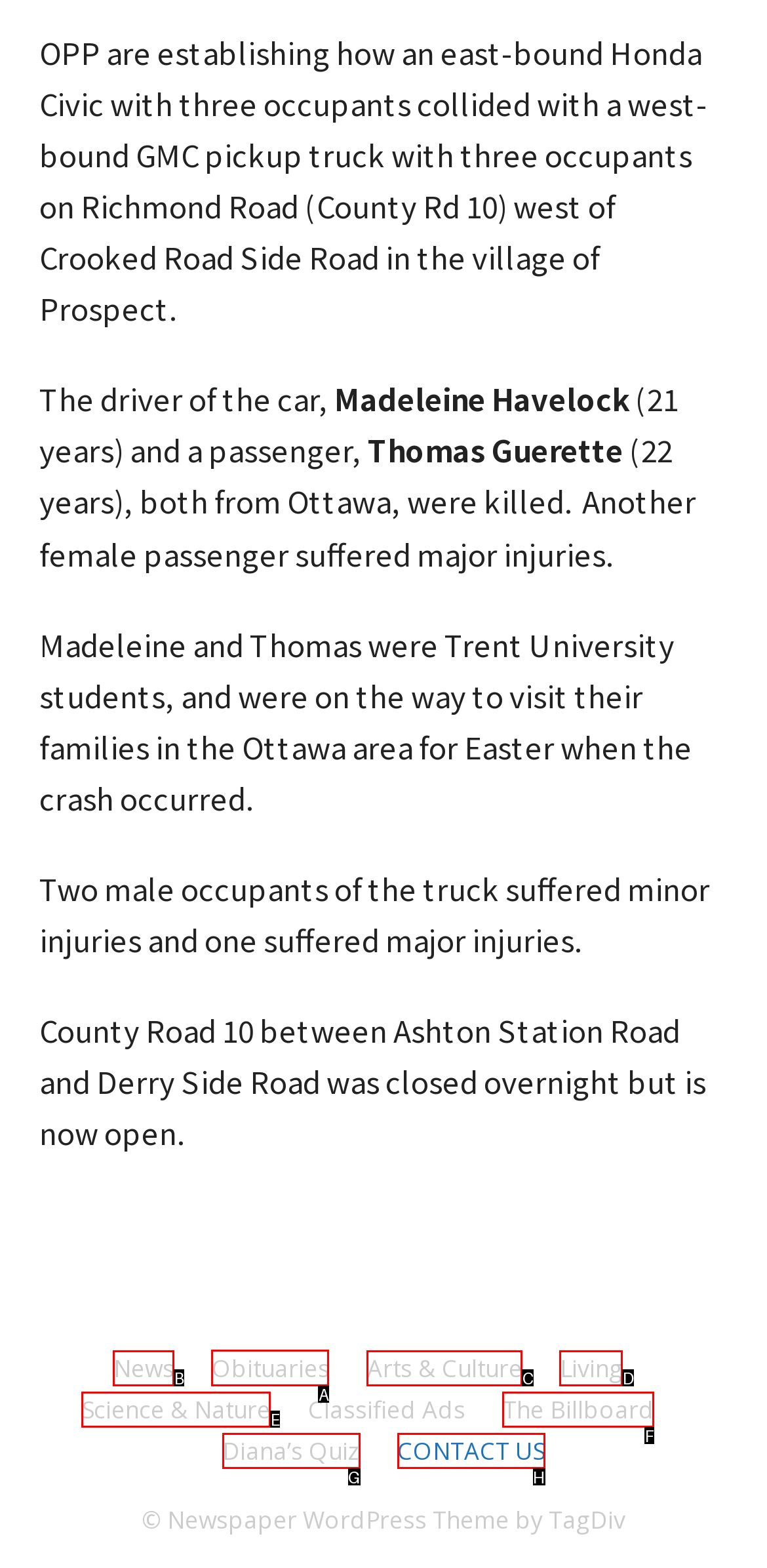Identify the appropriate choice to fulfill this task: Visit Obituaries
Respond with the letter corresponding to the correct option.

A